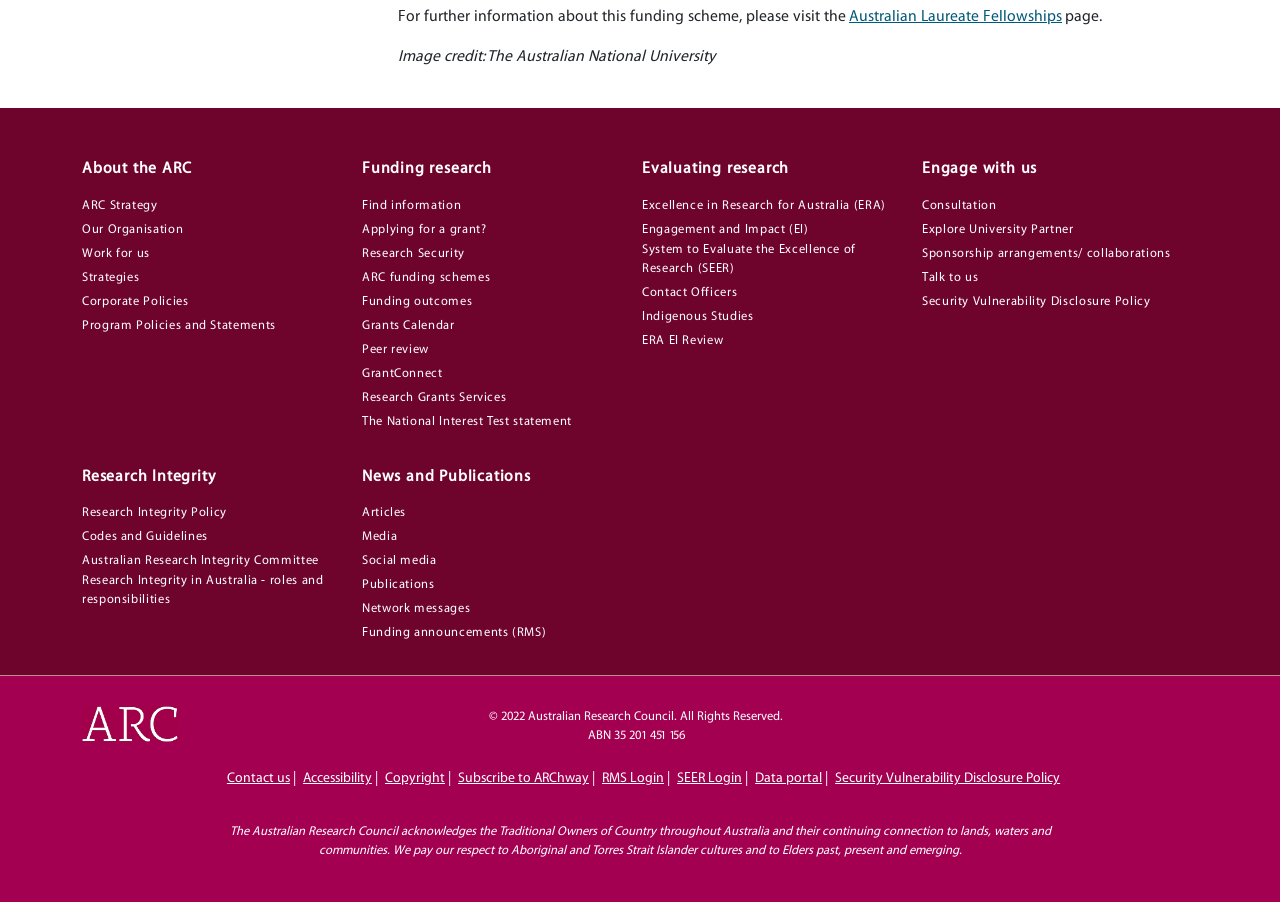Answer the question below with a single word or a brief phrase: 
What is the acknowledgement made by the Australian Research Council?

Traditional Owners of Country